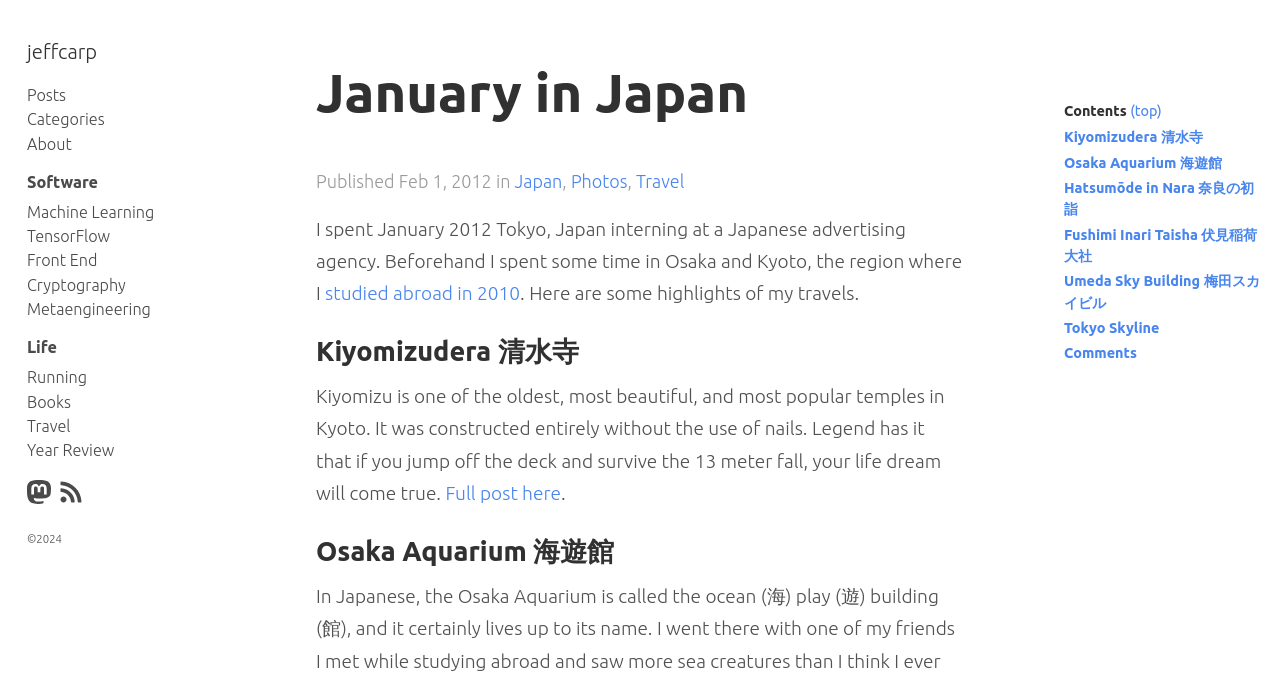What is the purpose of the author's trip to Japan?
Based on the visual information, provide a detailed and comprehensive answer.

The answer can be found by reading the text, which mentions that the author spent January 2012 in Tokyo, Japan interning at a Japanese advertising agency.